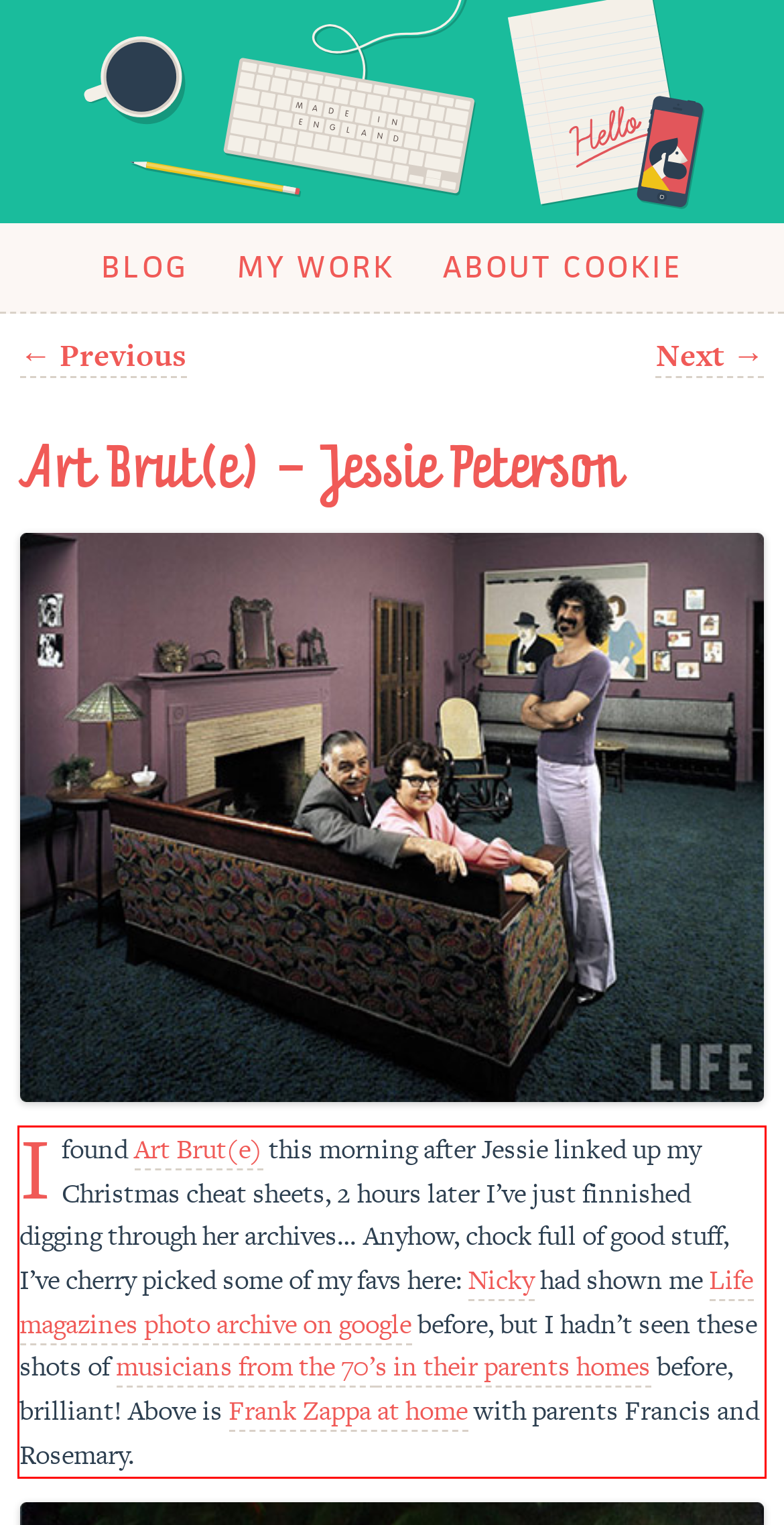By examining the provided screenshot of a webpage, recognize the text within the red bounding box and generate its text content.

I found Art Brut(e) this morning after Jessie linked up my Christmas cheat sheets, 2 hours later I’ve just finnished digging through her archives… Anyhow, chock full of good stuff, I’ve cherry picked some of my favs here: Nicky had shown me Life magazines photo archive on google before, but I hadn’t seen these shots of musicians from the 70’s in their parents homes before, brilliant! Above is Frank Zappa at home with parents Francis and Rosemary.